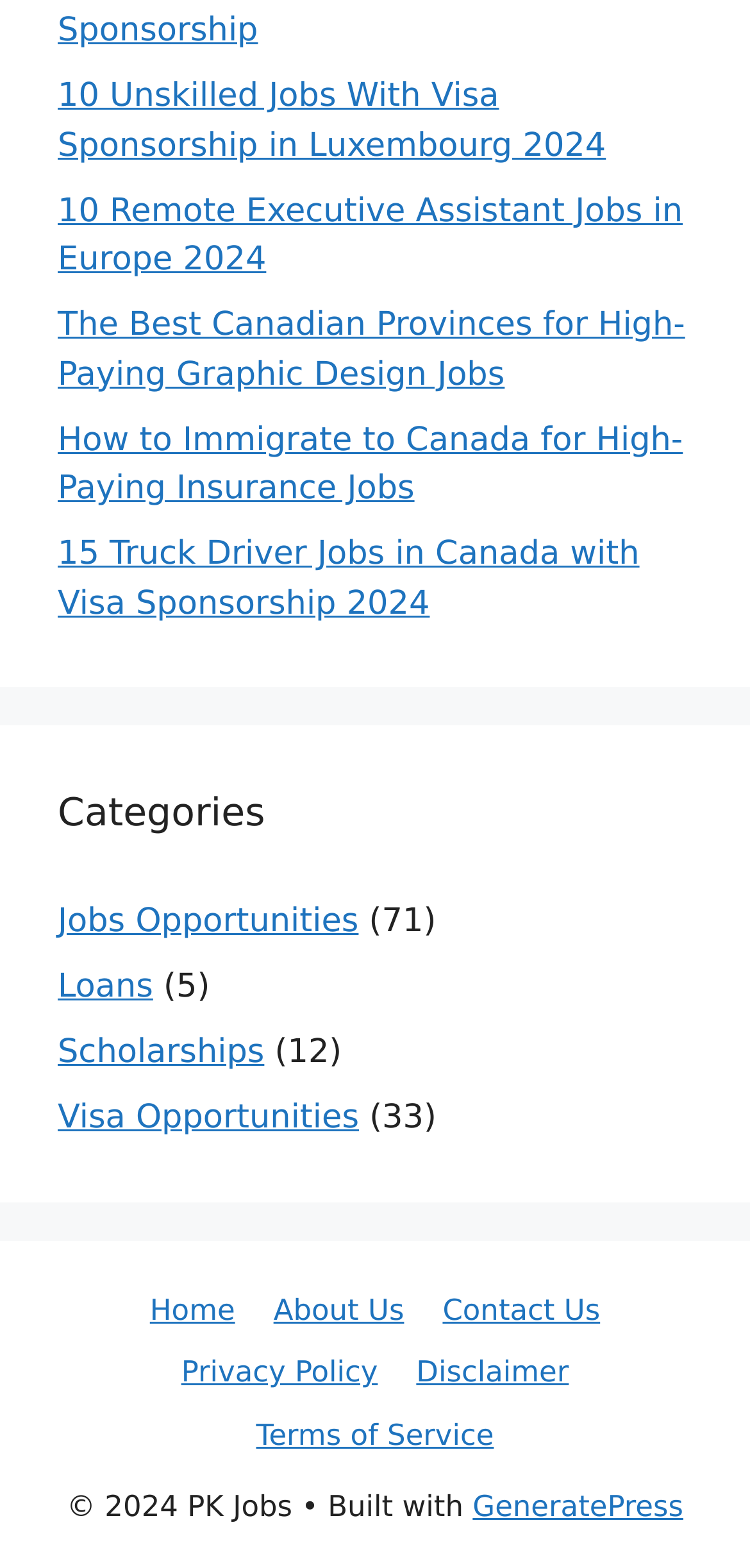What is the theme of the webpage content?
We need a detailed and meticulous answer to the question.

The webpage appears to be focused on providing information and resources related to jobs and opportunities, including visa sponsorship, immigration, and career development.